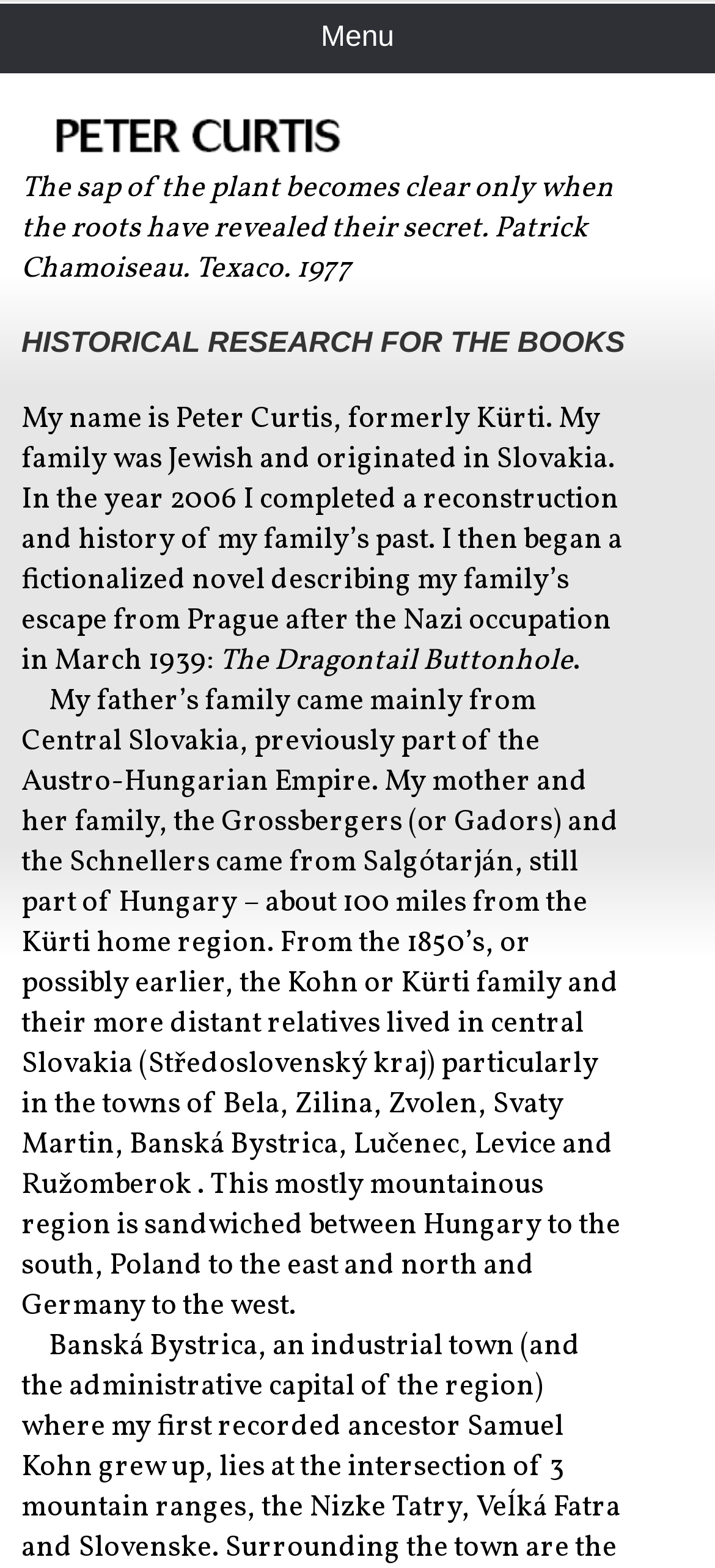Please reply to the following question using a single word or phrase: 
What is the author's original family name?

Kürti